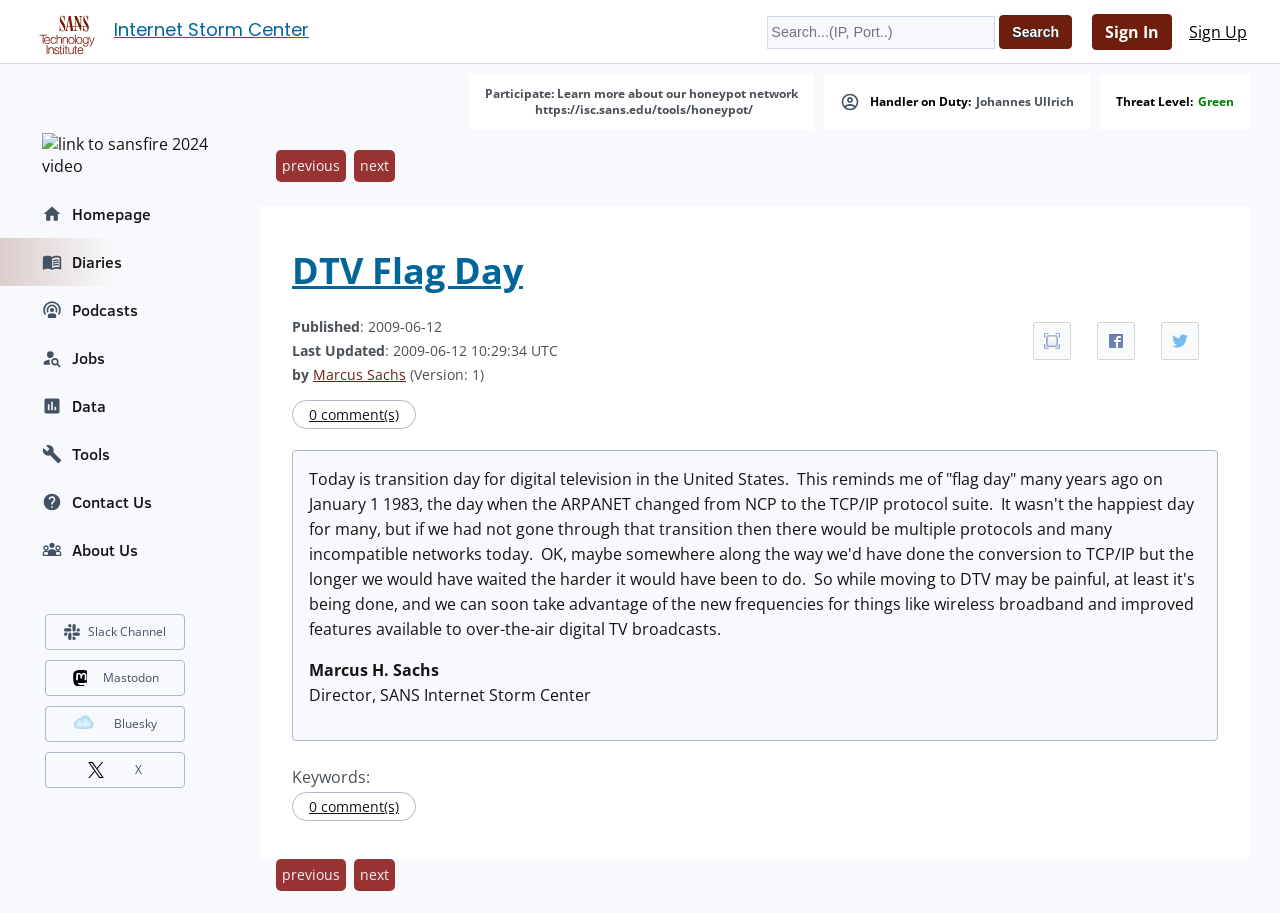Please answer the following question as detailed as possible based on the image: 
What is the purpose of the 'Search' button?

I found the answer by looking at the top-right section of the webpage, where there is a search box and a 'Search' button. The purpose of the 'Search' button is to search for something, likely related to the Internet Storm Center.